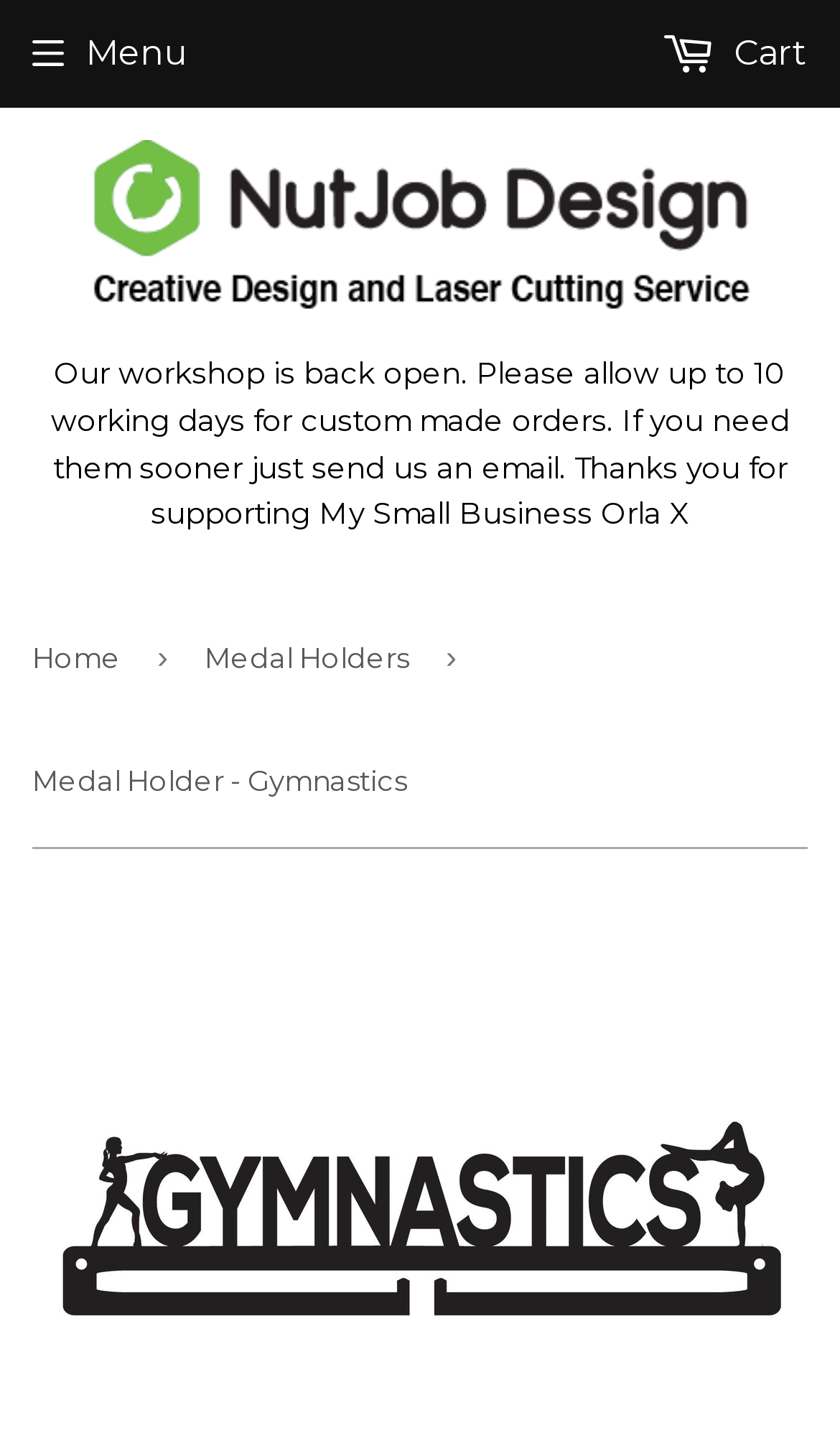Give a concise answer using one word or a phrase to the following question:
What is the position of the cart link?

Top right